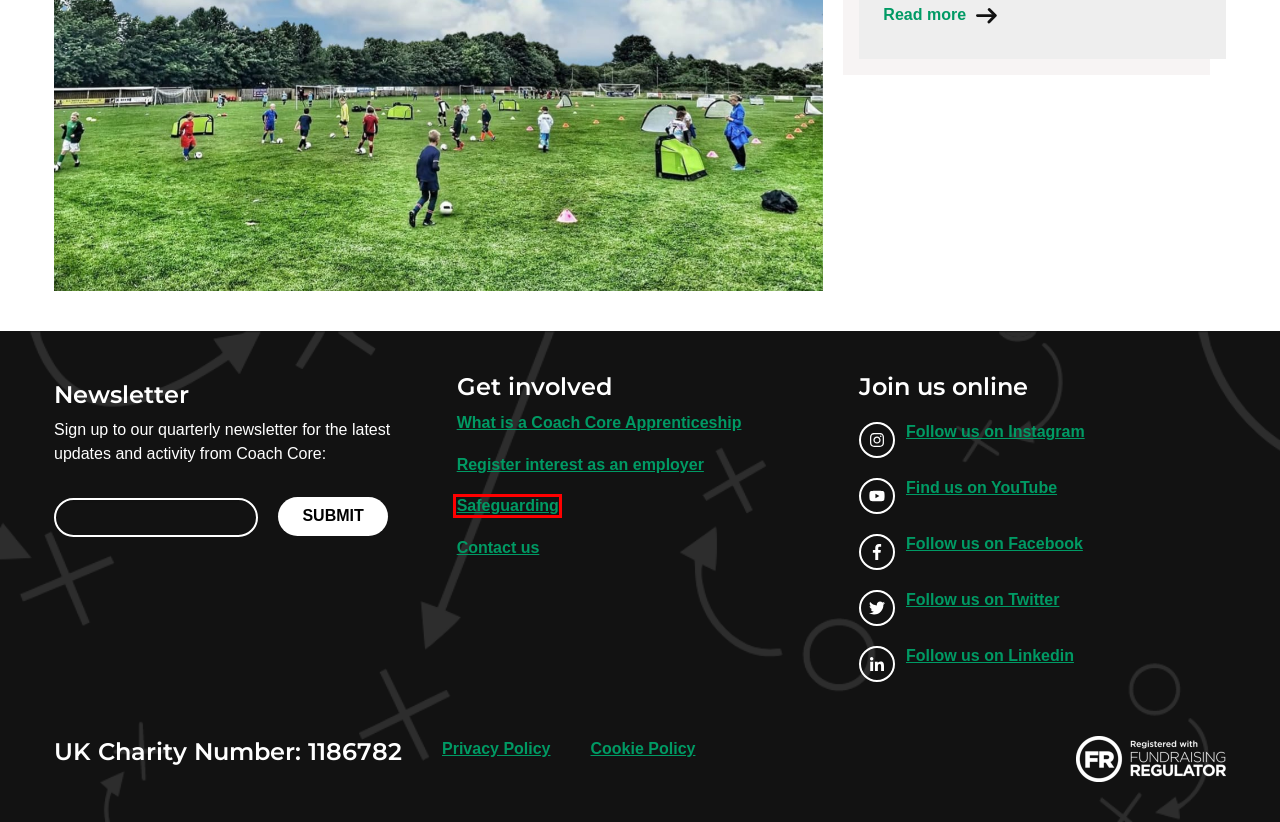You are given a screenshot of a webpage within which there is a red rectangle bounding box. Please choose the best webpage description that matches the new webpage after clicking the selected element in the bounding box. Here are the options:
A. The benefits of being a Coach Core apprentice - Earn while you learn
B. Register interest as an employer - Coach Core
C. Safeguarding - Coach Core
D. Cookie Policy - Coach Core
E. Privacy Policy - Coach Core
F. Contact us - Coach Core
G. Become a Coach Core apprentice employer - Strengthen your workforce
H. What is a Coach Core Apprenticeship

C